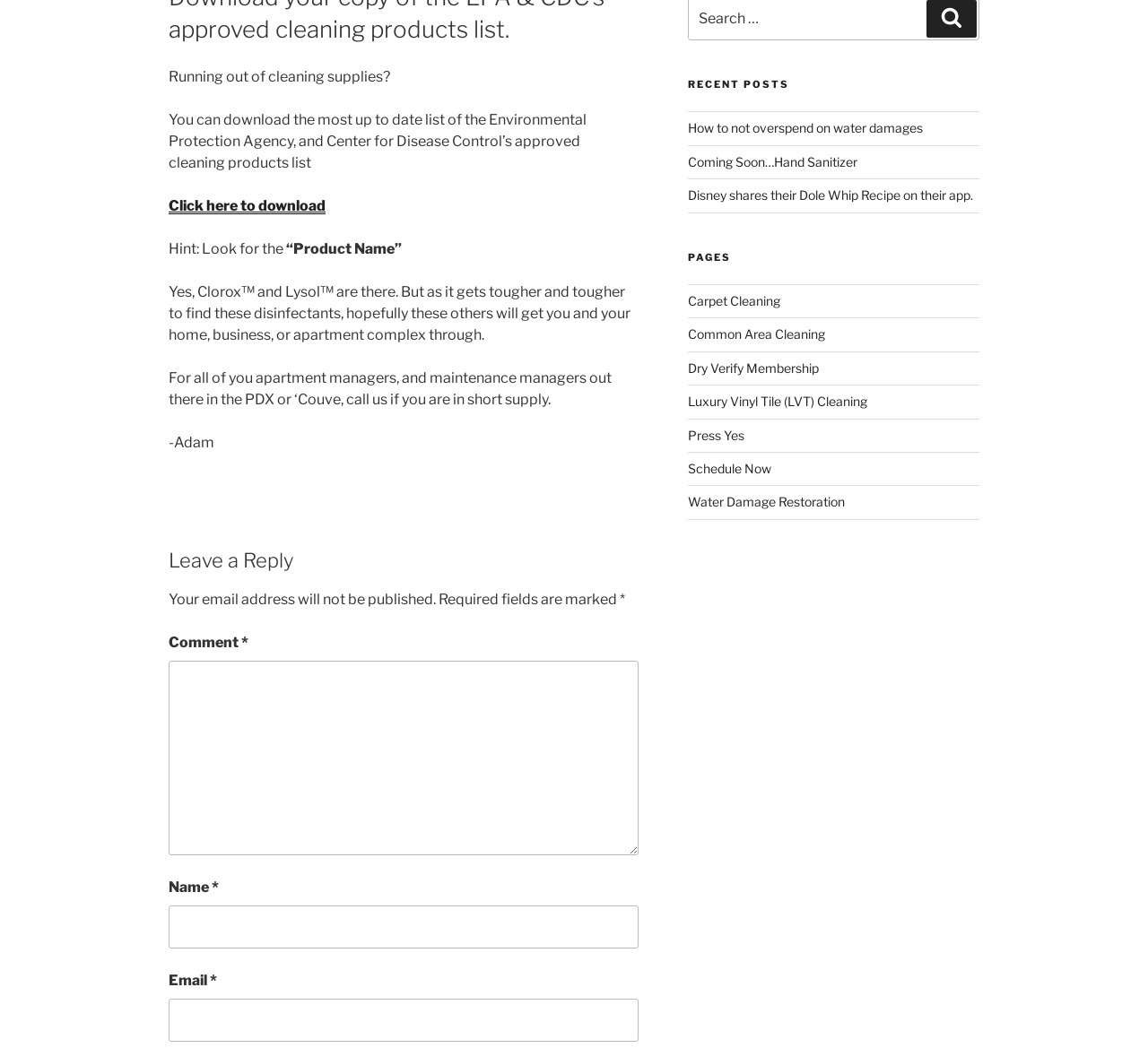Please specify the bounding box coordinates of the clickable region necessary for completing the following instruction: "Read more about '3 Essential Tips to Maintain the Temperature of Your House'". The coordinates must consist of four float numbers between 0 and 1, i.e., [left, top, right, bottom].

None